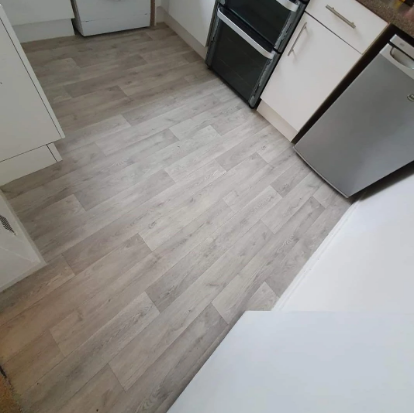What is the color of the cabinetry in the kitchen?
Your answer should be a single word or phrase derived from the screenshot.

White